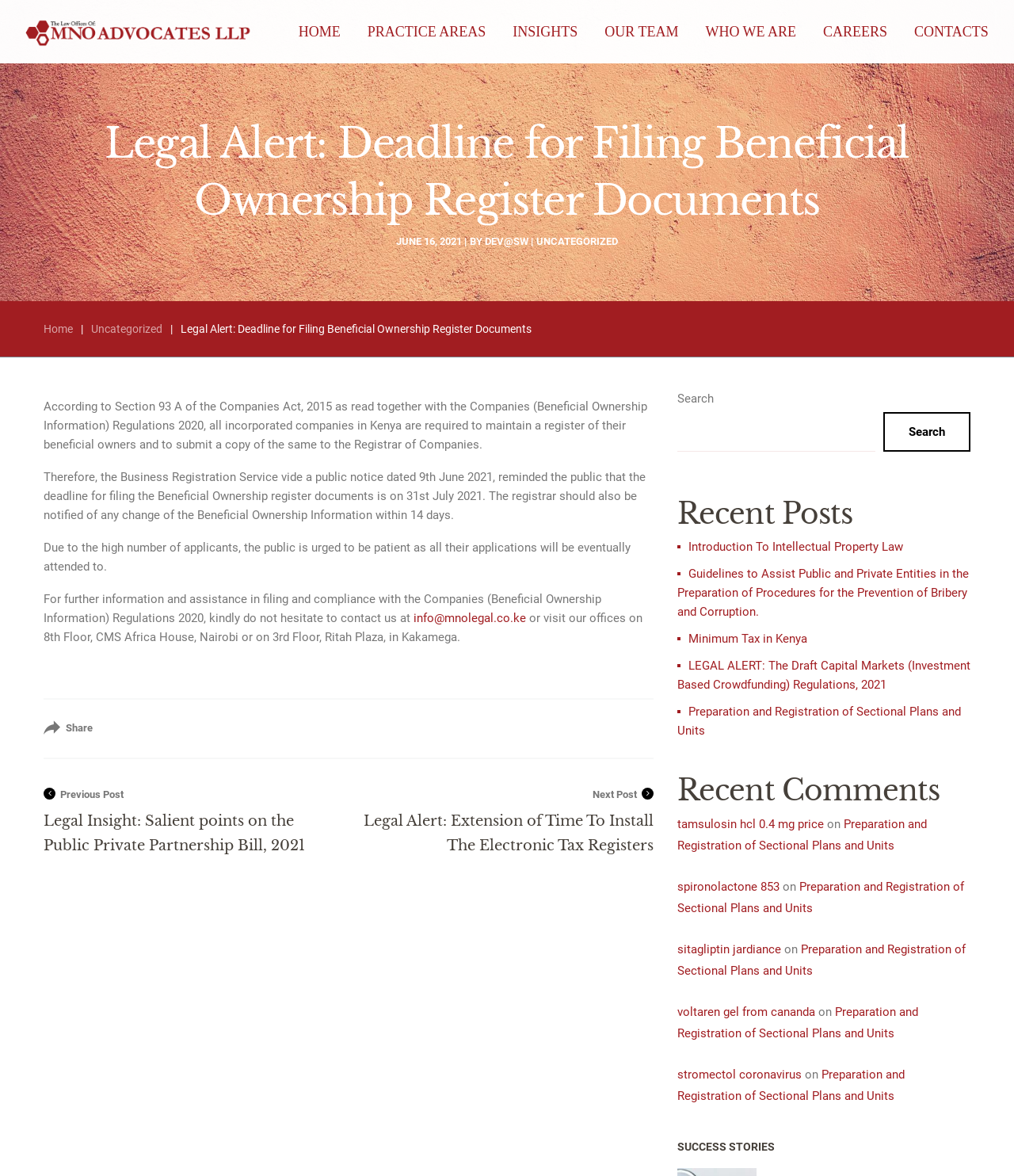Can you show the bounding box coordinates of the region to click on to complete the task described in the instruction: "Go to the HOME page"?

[0.291, 0.0, 0.339, 0.054]